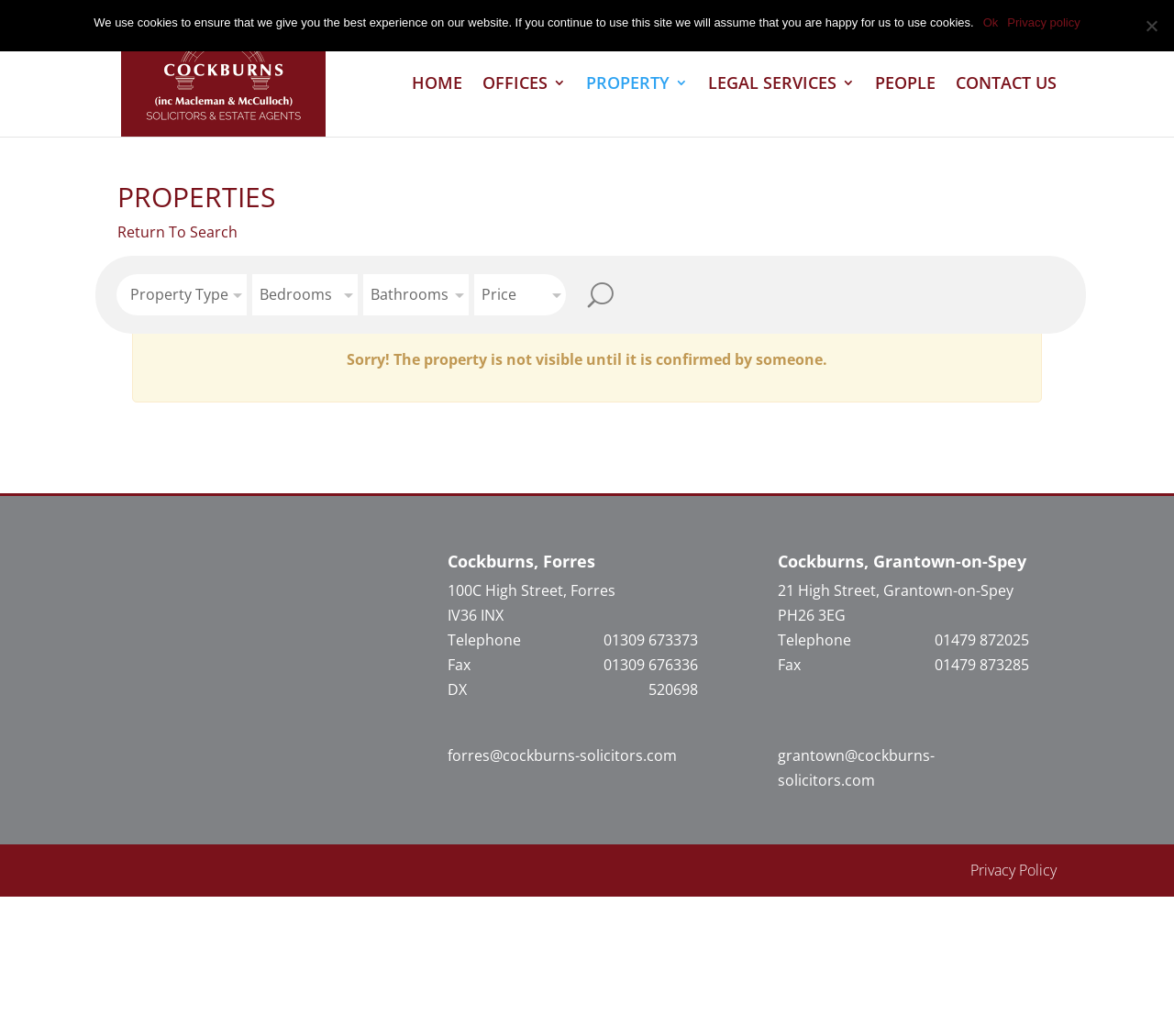Locate the bounding box coordinates of the area where you should click to accomplish the instruction: "Return to search".

[0.1, 0.214, 0.202, 0.234]